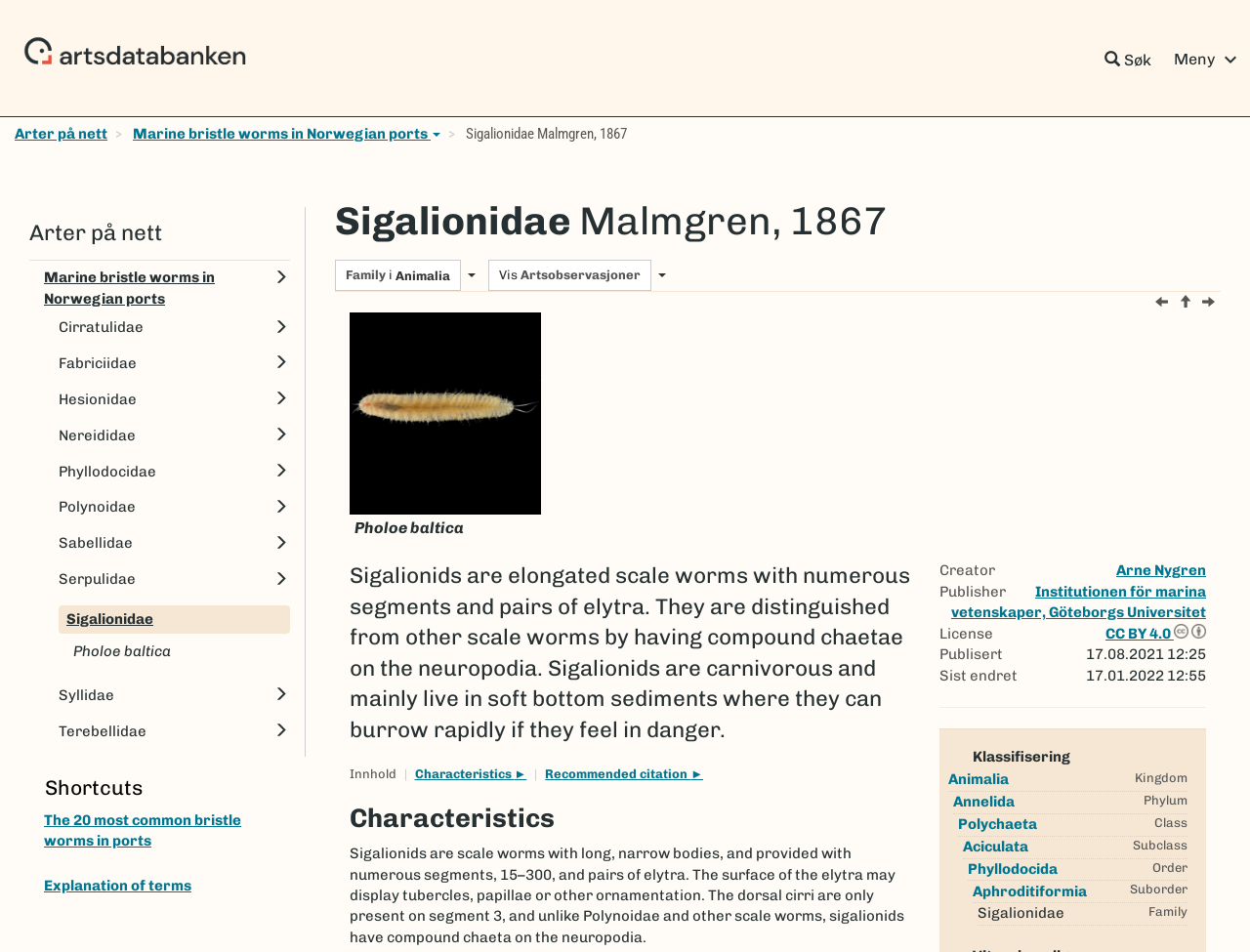Give the bounding box coordinates for the element described by: "Pholoe baltica Ørsted, 1843".

[0.279, 0.329, 0.433, 0.569]